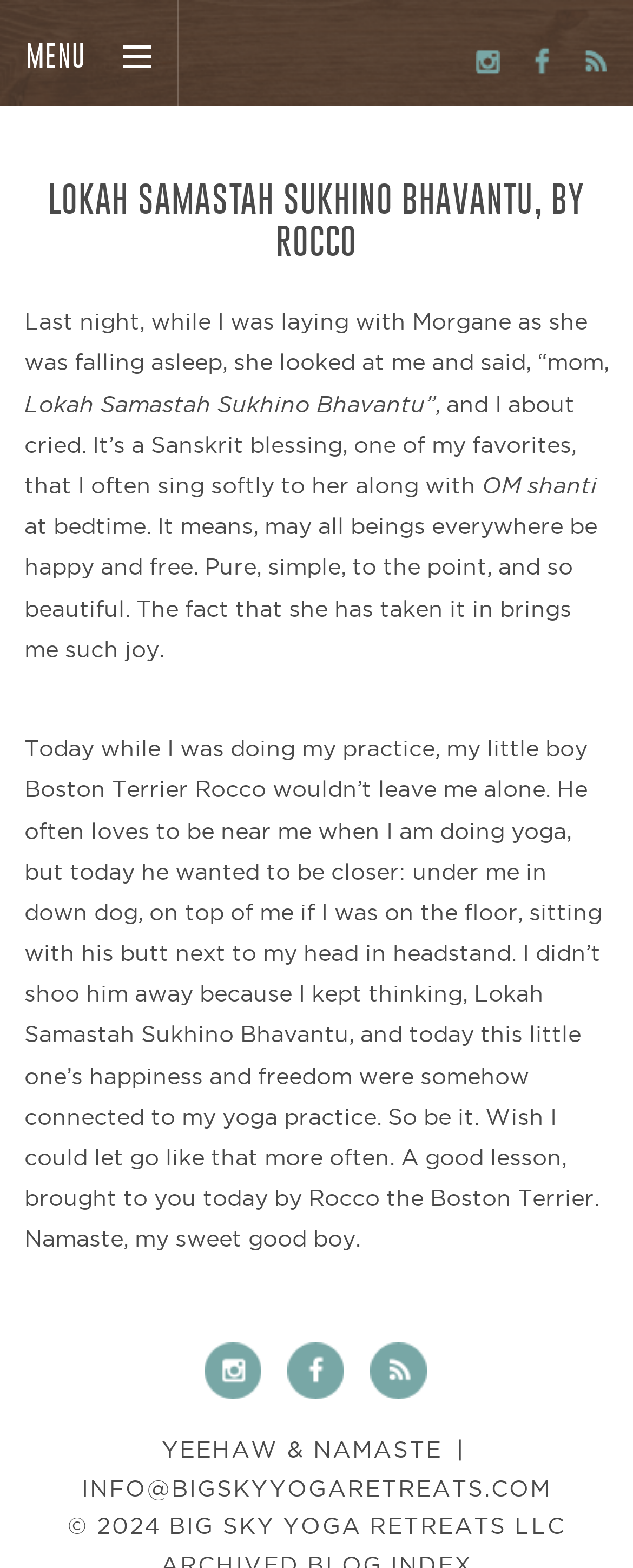What is the meaning of the Sanskrit blessing?
Please provide a comprehensive answer based on the information in the image.

I found the answer by reading the text in the article section, which explains that the Sanskrit blessing 'Lokah Samastah Sukhino Bhavantu' means 'may all beings everywhere be happy and free'.